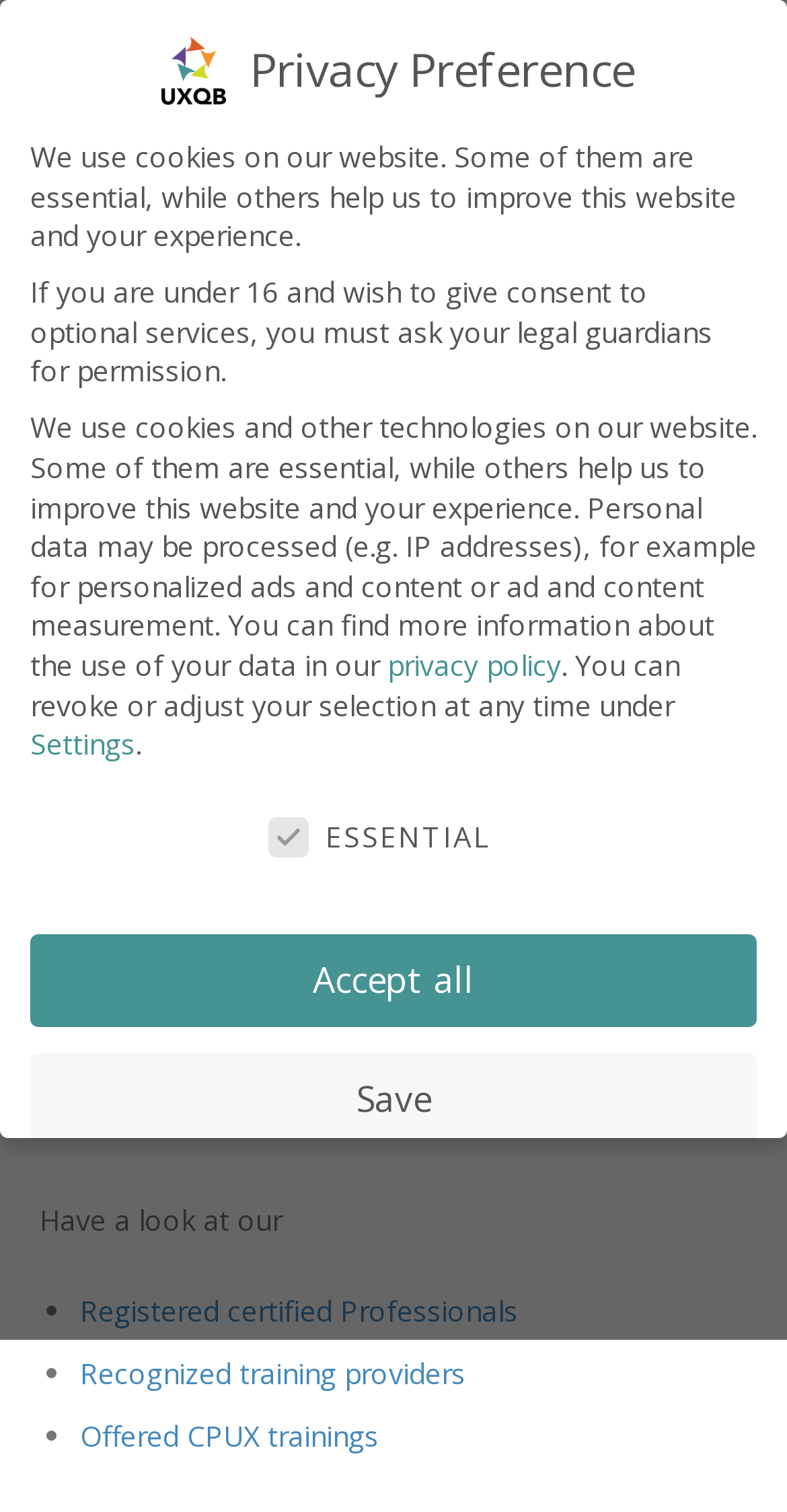What are the three options in the list?
Carefully analyze the image and provide a thorough answer to the question.

The three options in the list are located in the main content section of the webpage, and they are link elements with the texts 'Registered certified Professionals', 'Recognized training providers', and 'Offered CPUX trainings' respectively. They are listed in a bullet point format with list markers '•'.